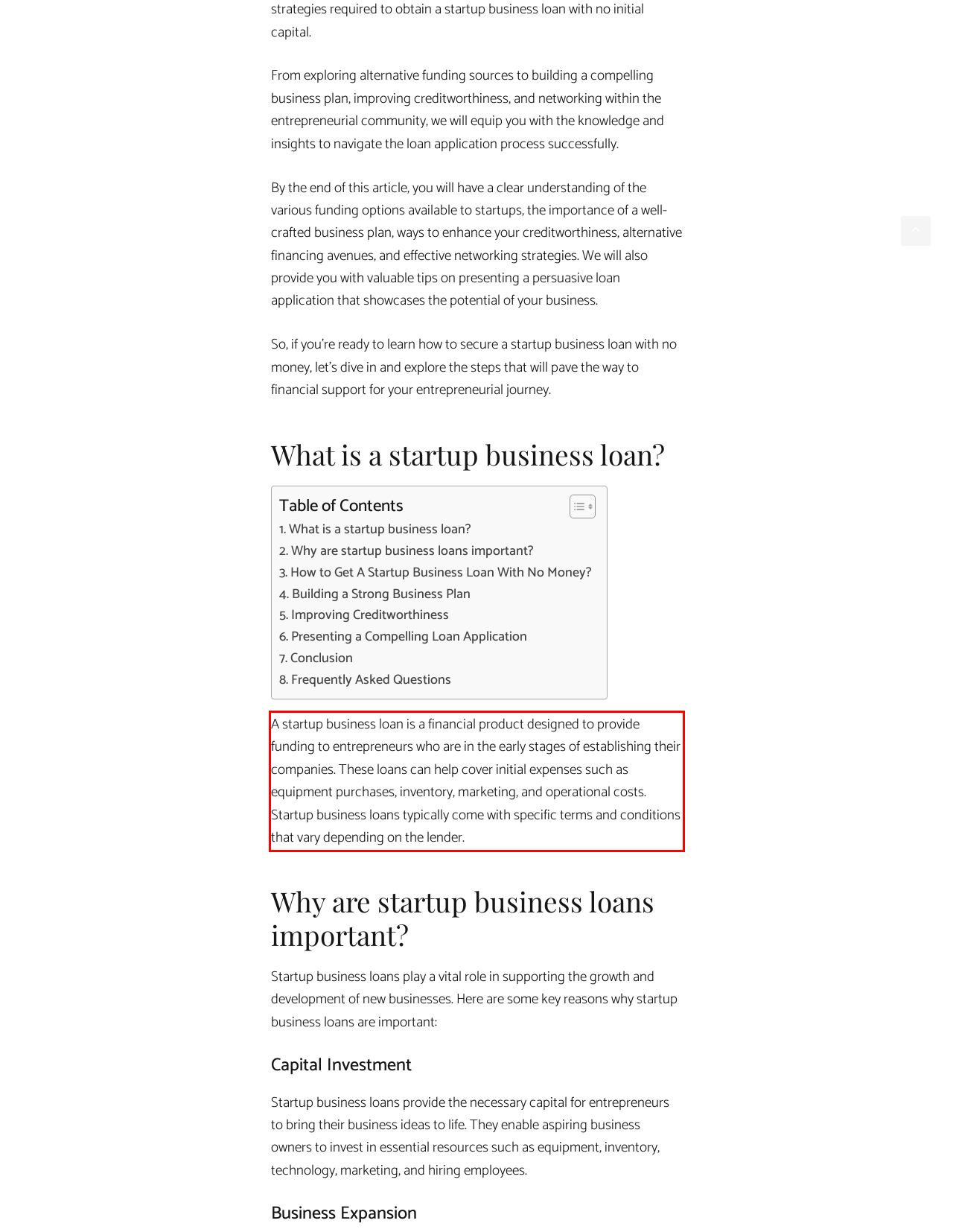Please recognize and transcribe the text located inside the red bounding box in the webpage image.

A startup business loan is a financial product designed to provide funding to entrepreneurs who are in the early stages of establishing their companies. These loans can help cover initial expenses such as equipment purchases, inventory, marketing, and operational costs. Startup business loans typically come with specific terms and conditions that vary depending on the lender.